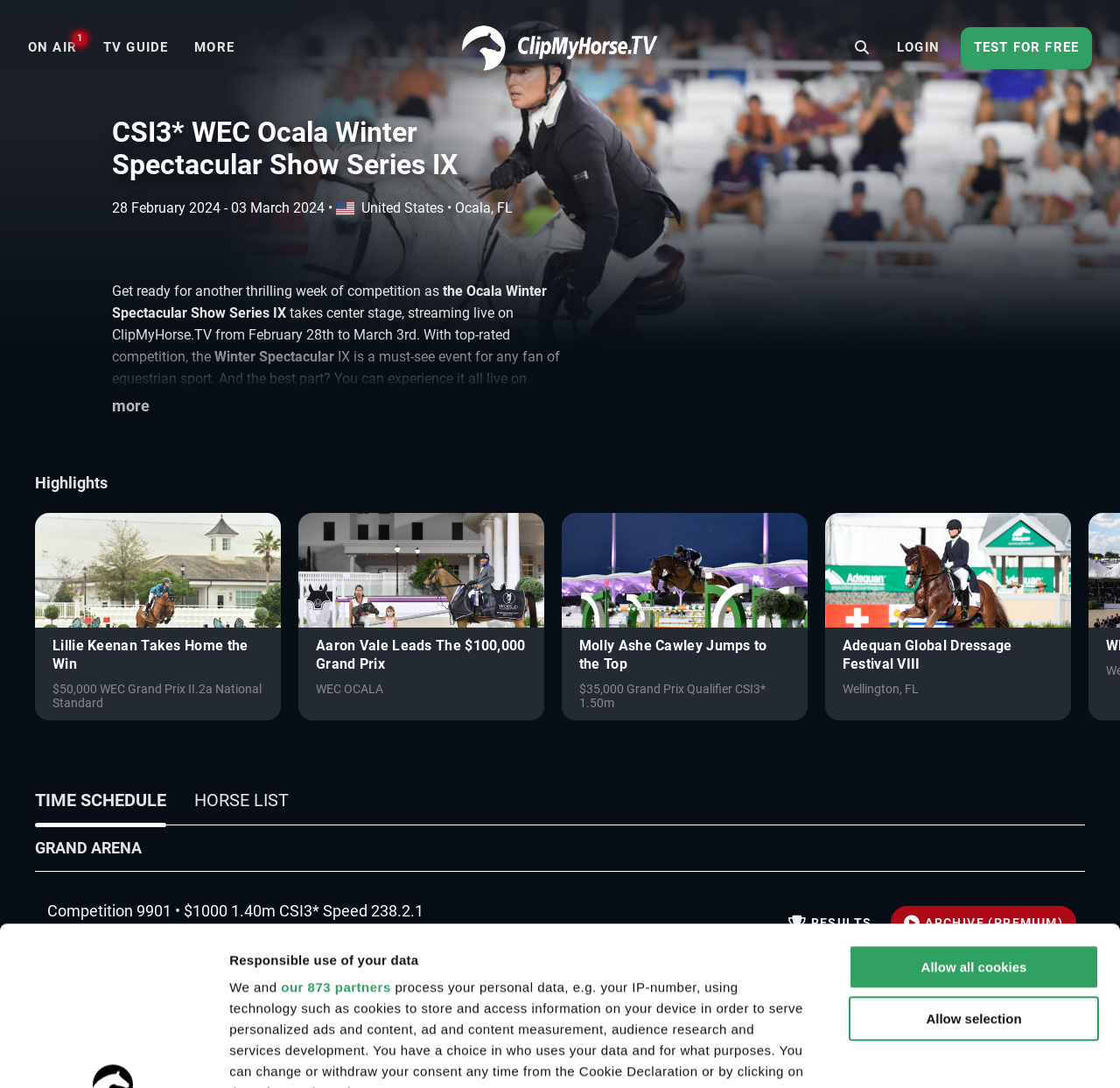Identify the bounding box coordinates for the UI element that matches this description: "our 873 partners".

[0.251, 0.737, 0.349, 0.751]